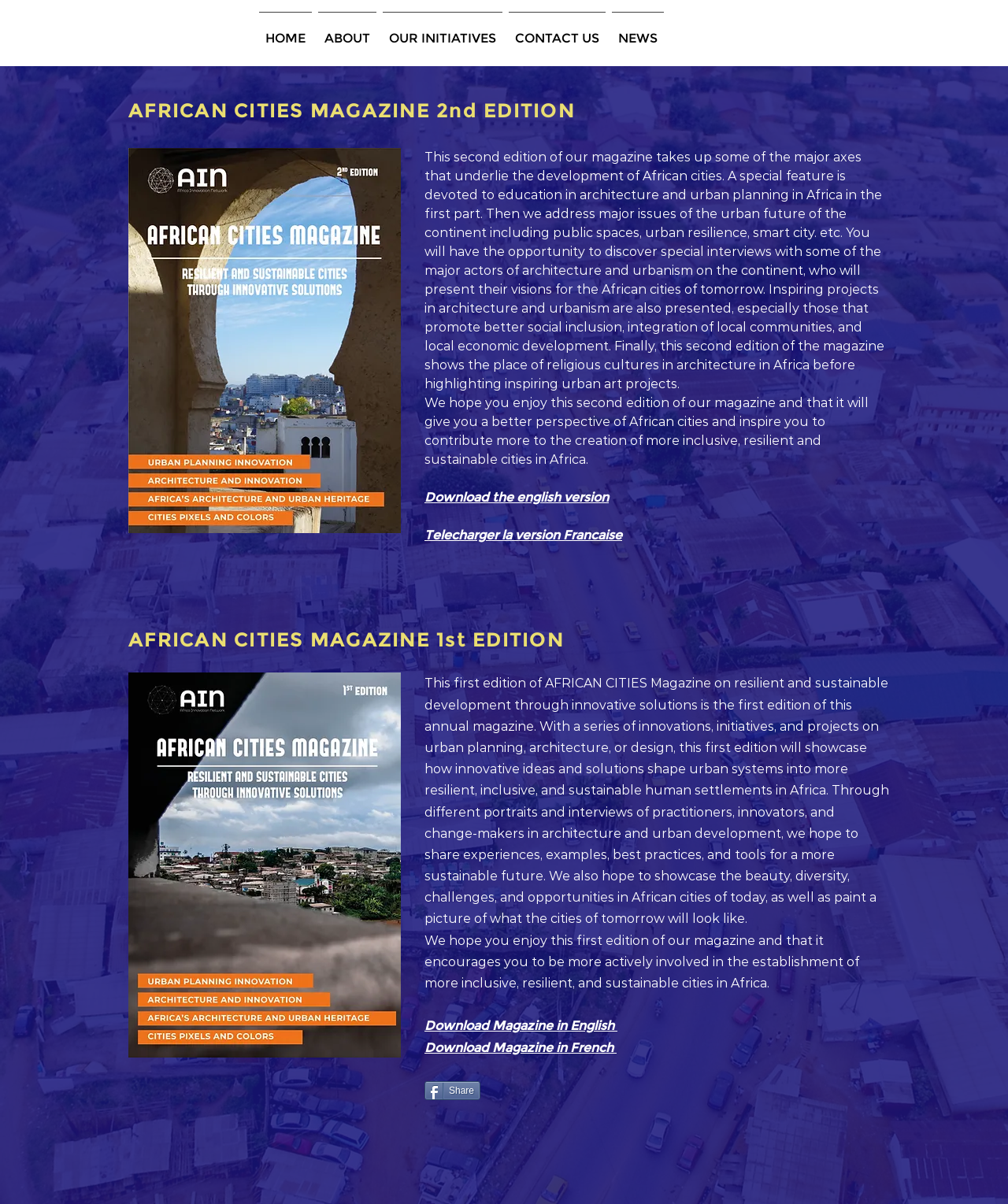What is the main topic of this webpage?
Please ensure your answer to the question is detailed and covers all necessary aspects.

Based on the webpage content, I can see that the main topic is African Cities Magazine, which is a publication that focuses on urban development, architecture, and planning in Africa. The webpage features two editions of the magazine, with descriptions and links to download them.